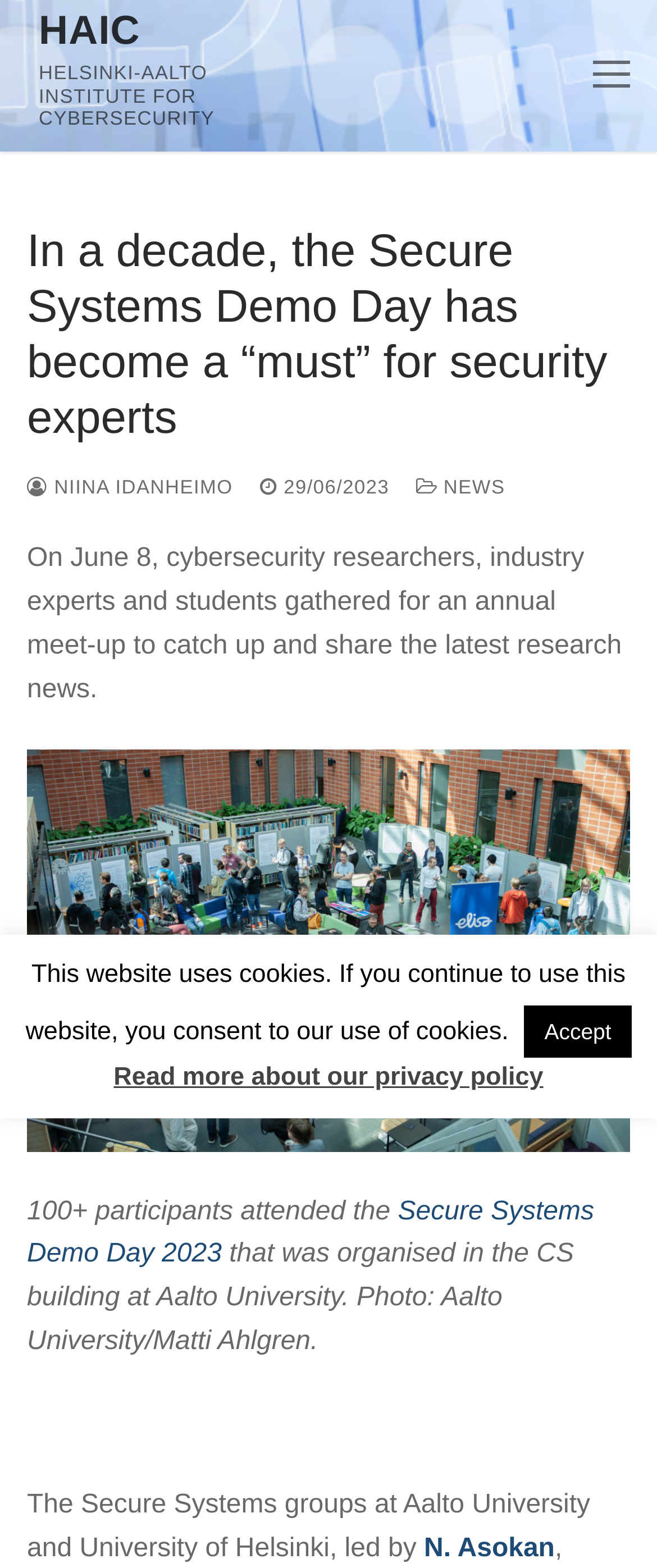Identify the bounding box coordinates for the UI element described as: "Secure Systems Demo Day 2023". The coordinates should be provided as four floats between 0 and 1: [left, top, right, bottom].

[0.041, 0.763, 0.904, 0.809]